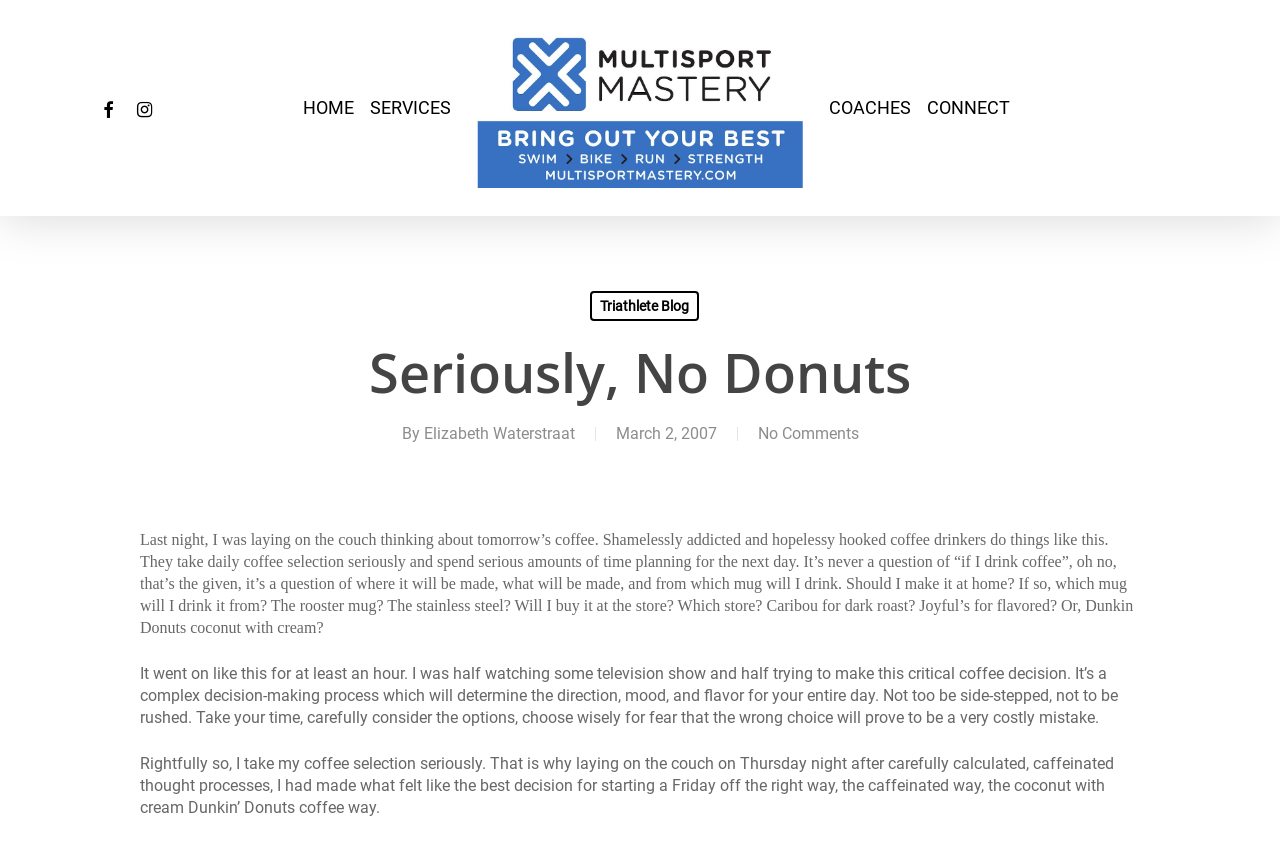Please identify the bounding box coordinates of the area that needs to be clicked to fulfill the following instruction: "Visit Triathlete Blog."

[0.461, 0.346, 0.546, 0.382]